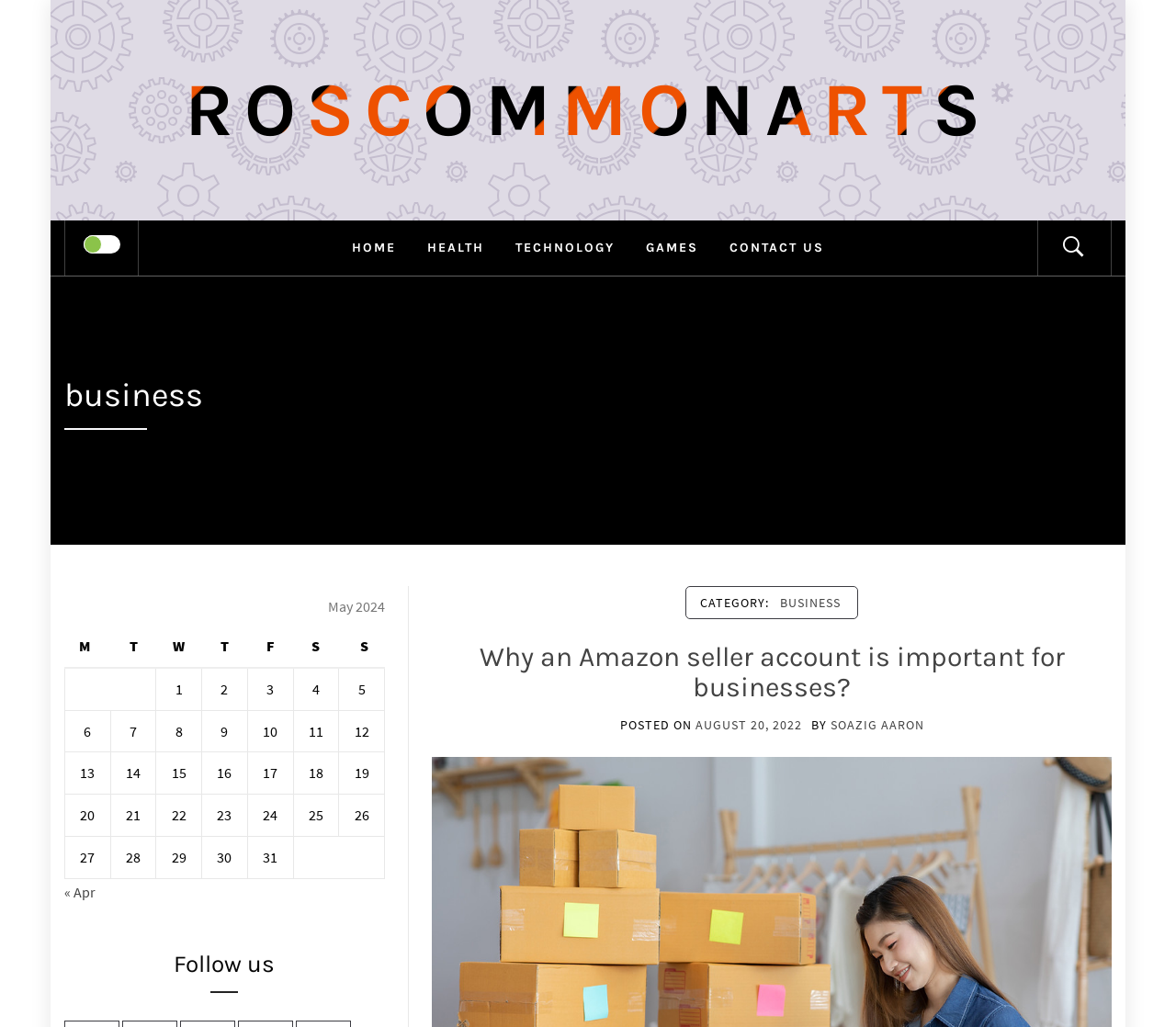What is the date of the current article? Look at the image and give a one-word or short phrase answer.

AUGUST 20, 2022